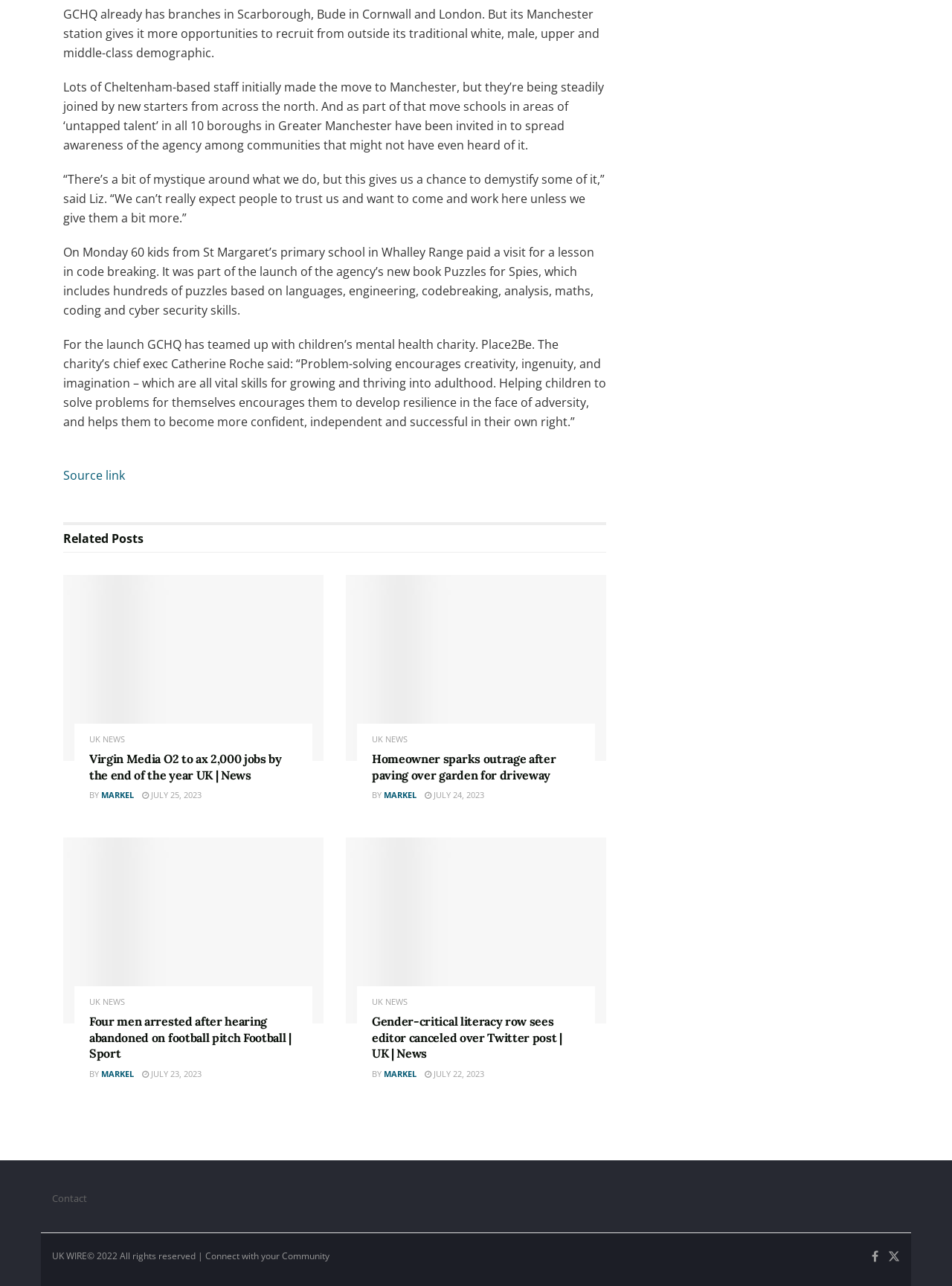Find the bounding box coordinates of the area to click in order to follow the instruction: "Check the news about 'Virgin Media O2 to ax 2,000 jobs by the end of the year UK | News'".

[0.066, 0.447, 0.34, 0.592]